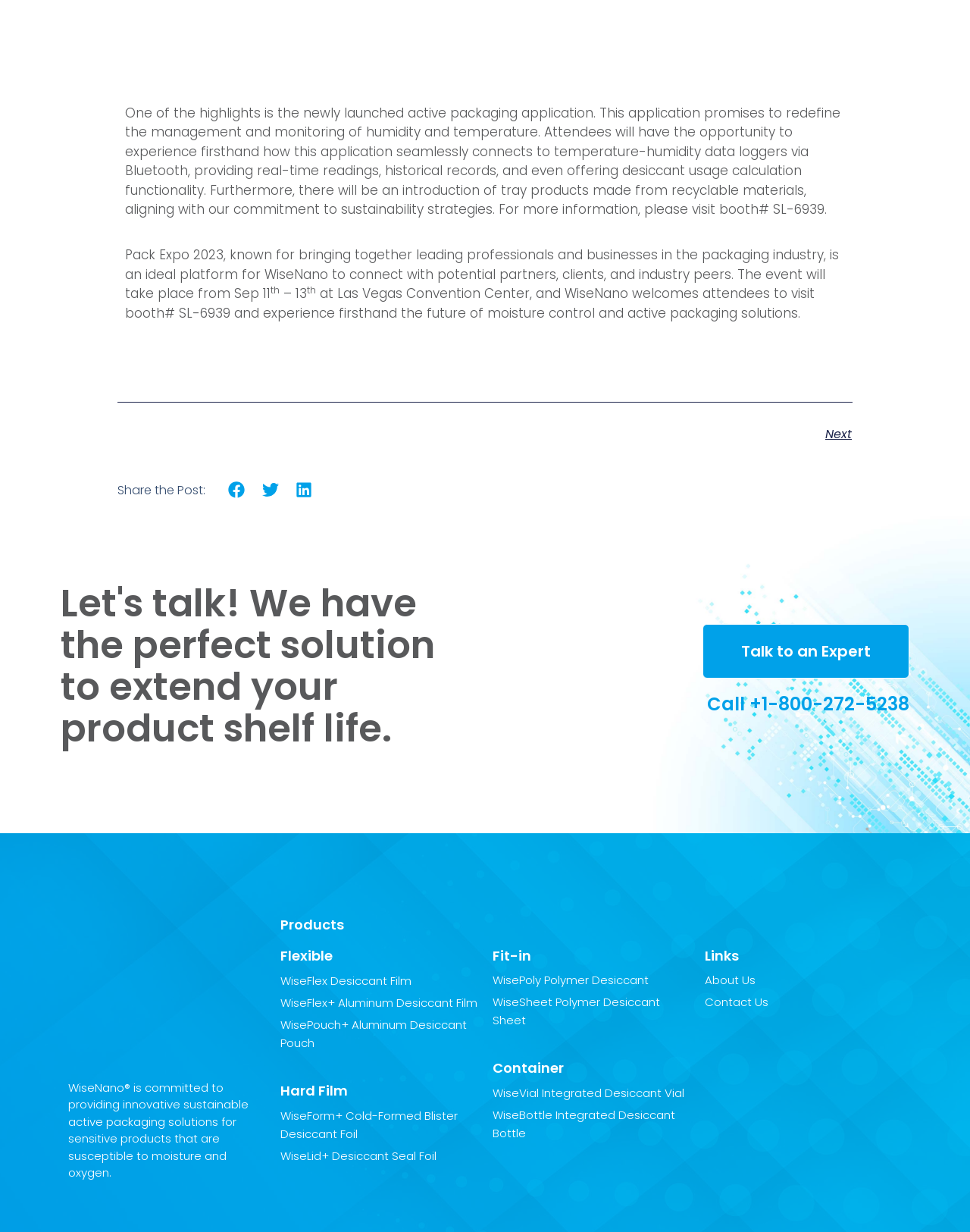Locate the bounding box coordinates of the region to be clicked to comply with the following instruction: "Check leases details". The coordinates must be four float numbers between 0 and 1, in the form [left, top, right, bottom].

None